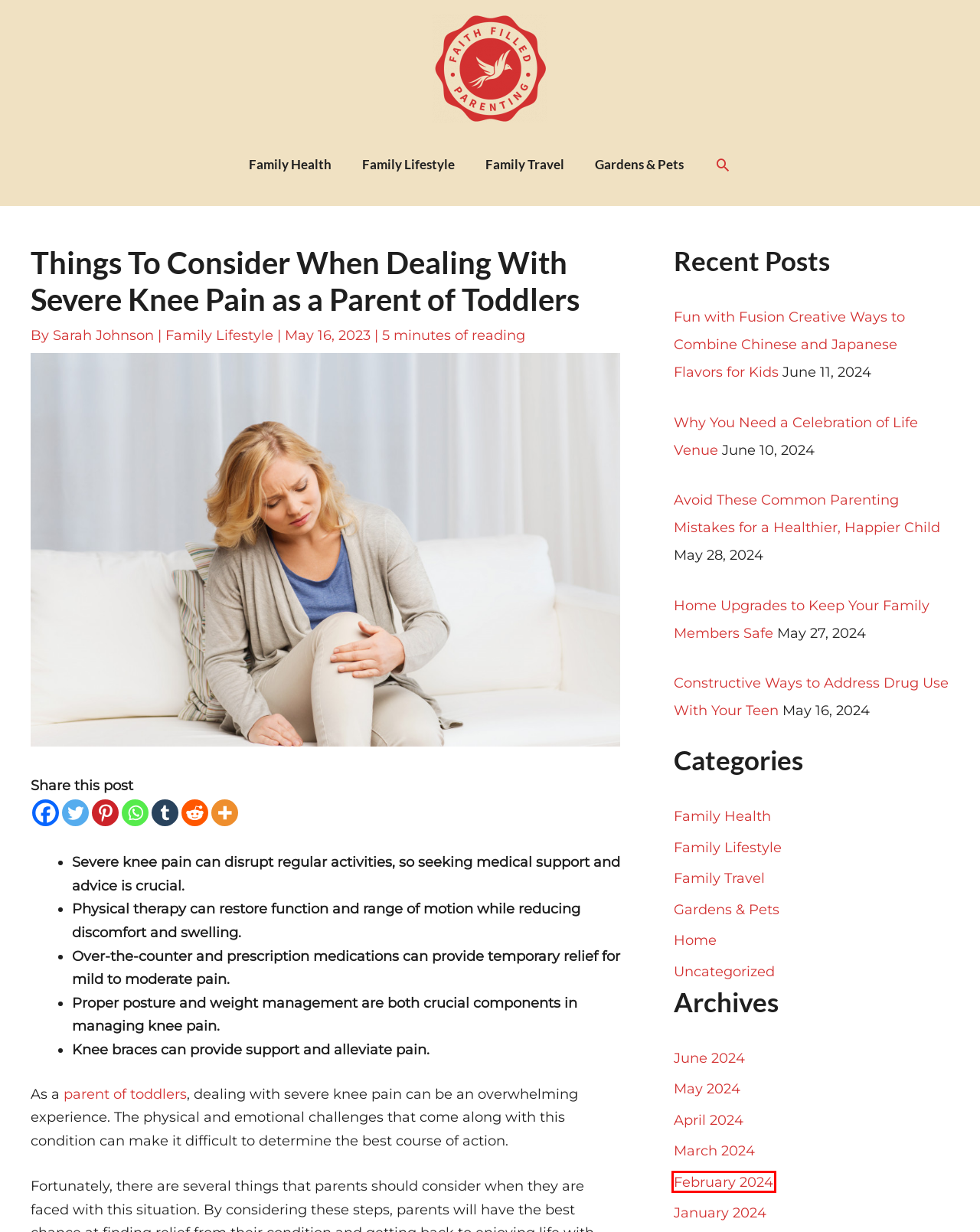A screenshot of a webpage is provided, featuring a red bounding box around a specific UI element. Identify the webpage description that most accurately reflects the new webpage after interacting with the selected element. Here are the candidates:
A. February 2024 - Faith Filled Parenting
B. Avoid These Common Parenting Mistakes for a Healthier, Happier Child - Faith Filled Parenting
C. Everything You Need to Know About Fever in Children - Faith Filled Parenting
D. Why You Need a Celebration of Life Venue - Faith Filled Parenting
E. Gardens & Pets Archives - Faith Filled Parenting
F. Family Lifestyle Archives - Faith Filled Parenting
G. Home Upgrades to Keep Your Family Members Safe - Faith Filled Parenting
H. March 2024 - Faith Filled Parenting

A